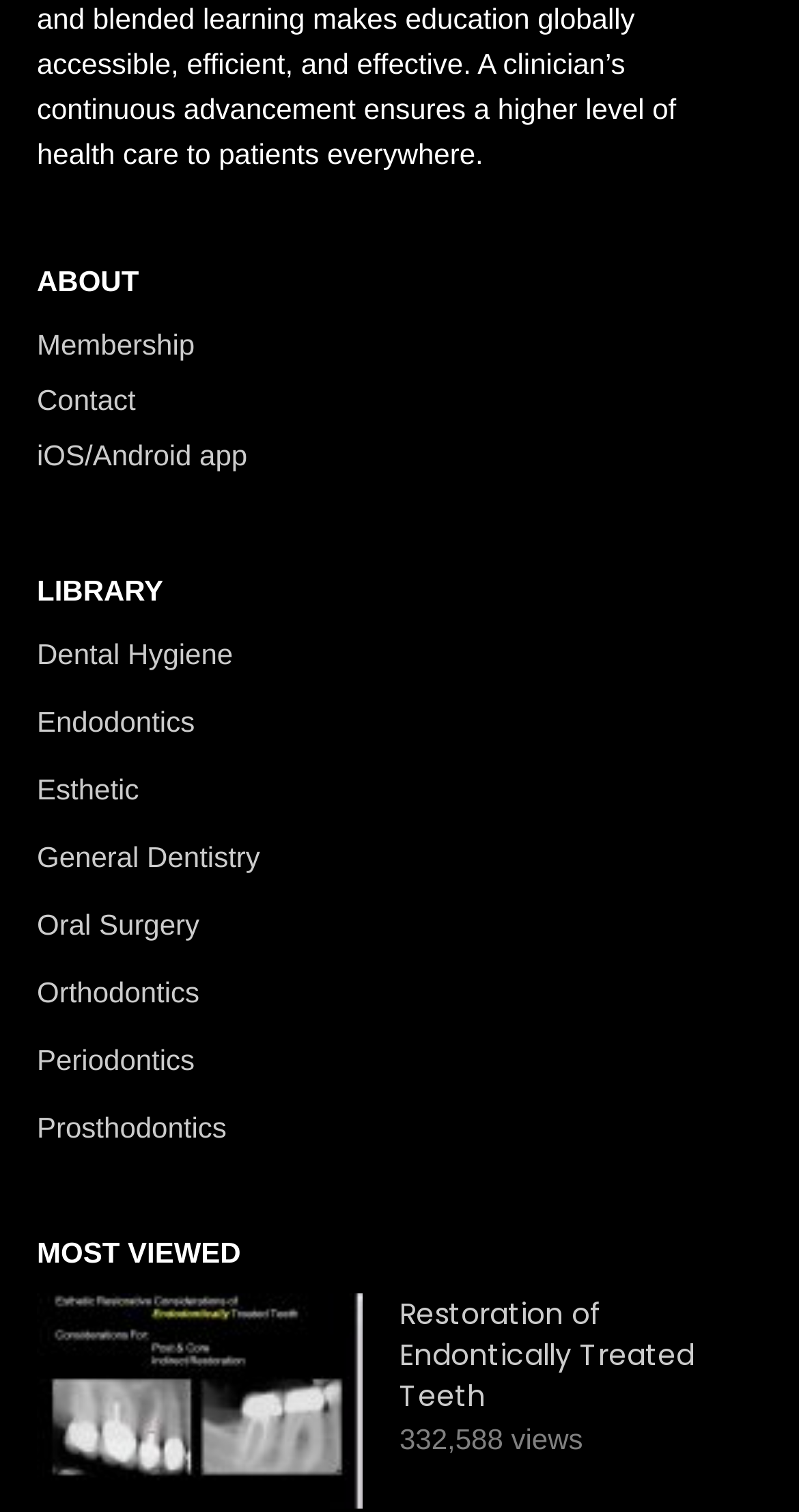Determine the bounding box coordinates of the clickable region to follow the instruction: "Click on Membership".

[0.046, 0.216, 0.244, 0.238]